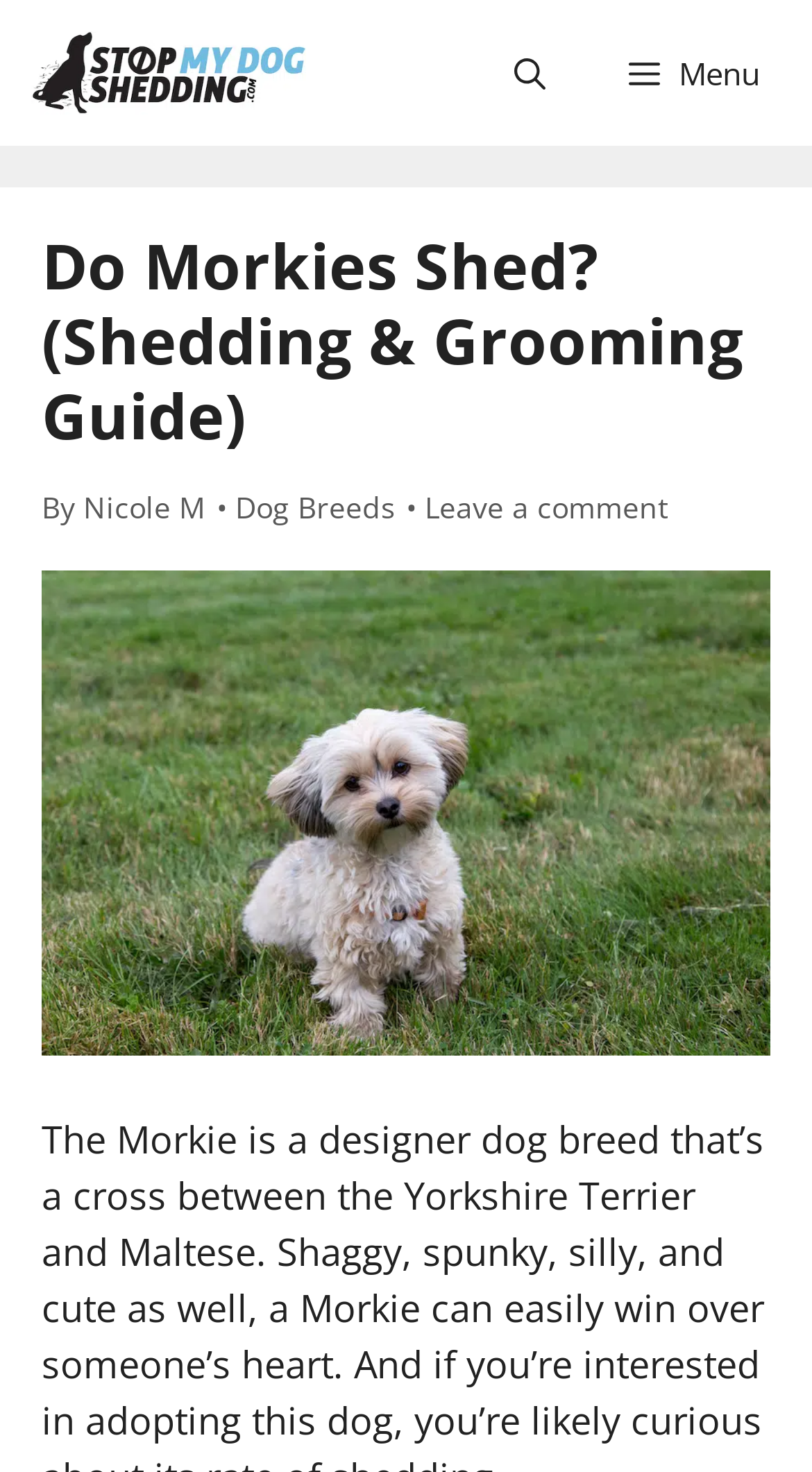What is the topic of the article?
Please respond to the question with a detailed and well-explained answer.

Based on the heading 'Do Morkies Shed? (Shedding & Grooming Guide)' and the image of a Morkie dog, it can be inferred that the topic of the article is about Morkie shedding and grooming.